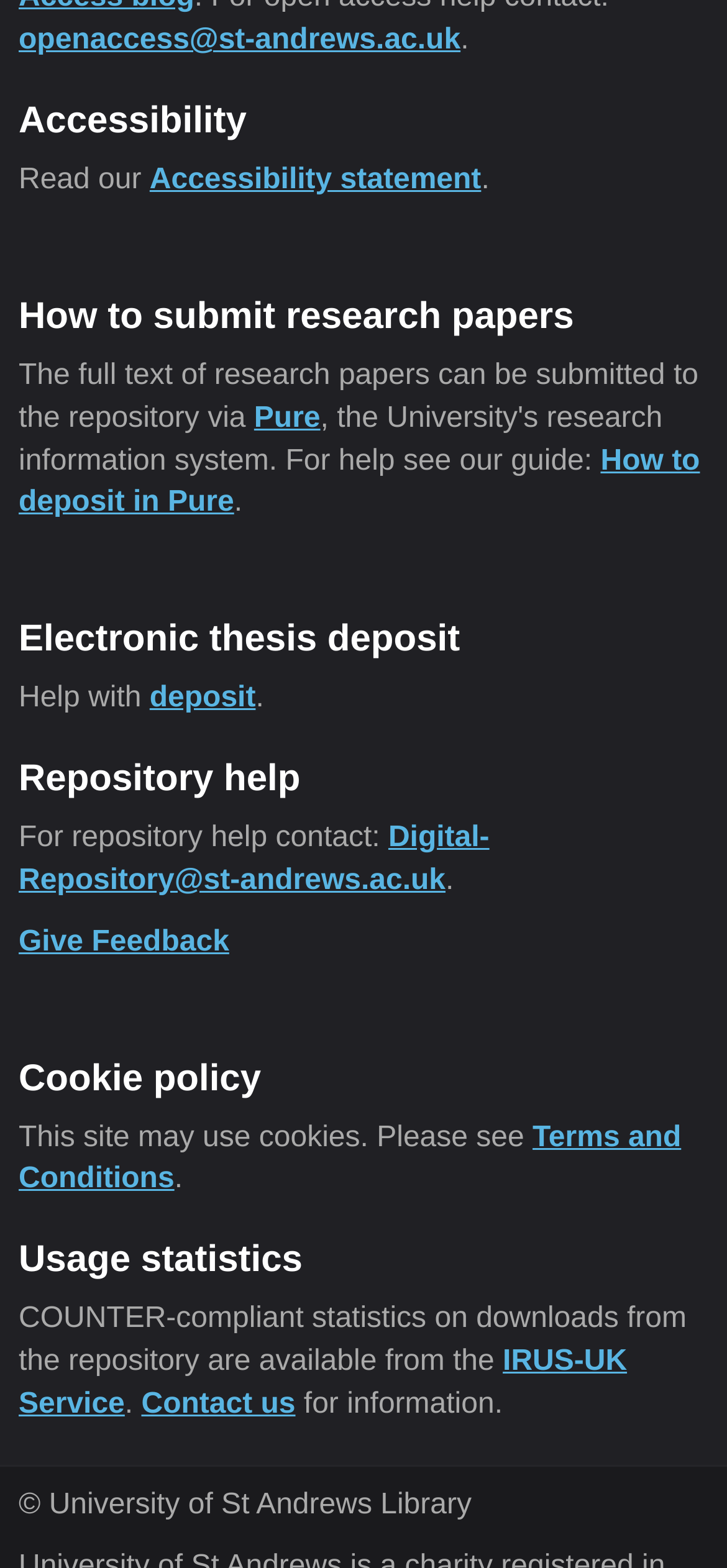Please specify the bounding box coordinates of the clickable section necessary to execute the following command: "Submit research papers to Pure".

[0.349, 0.256, 0.441, 0.277]